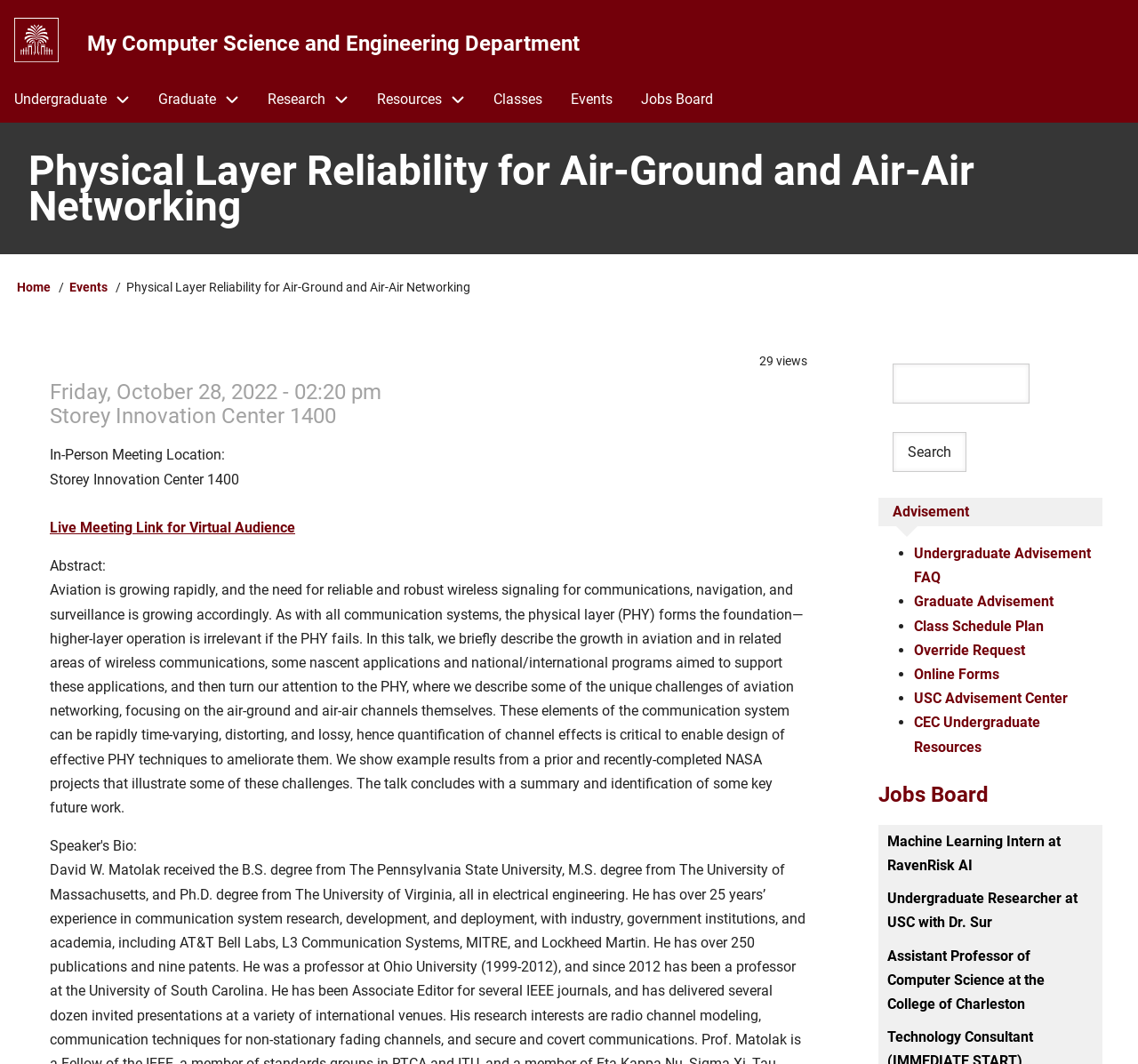Specify the bounding box coordinates of the area to click in order to follow the given instruction: "View the 'Related posts'."

None